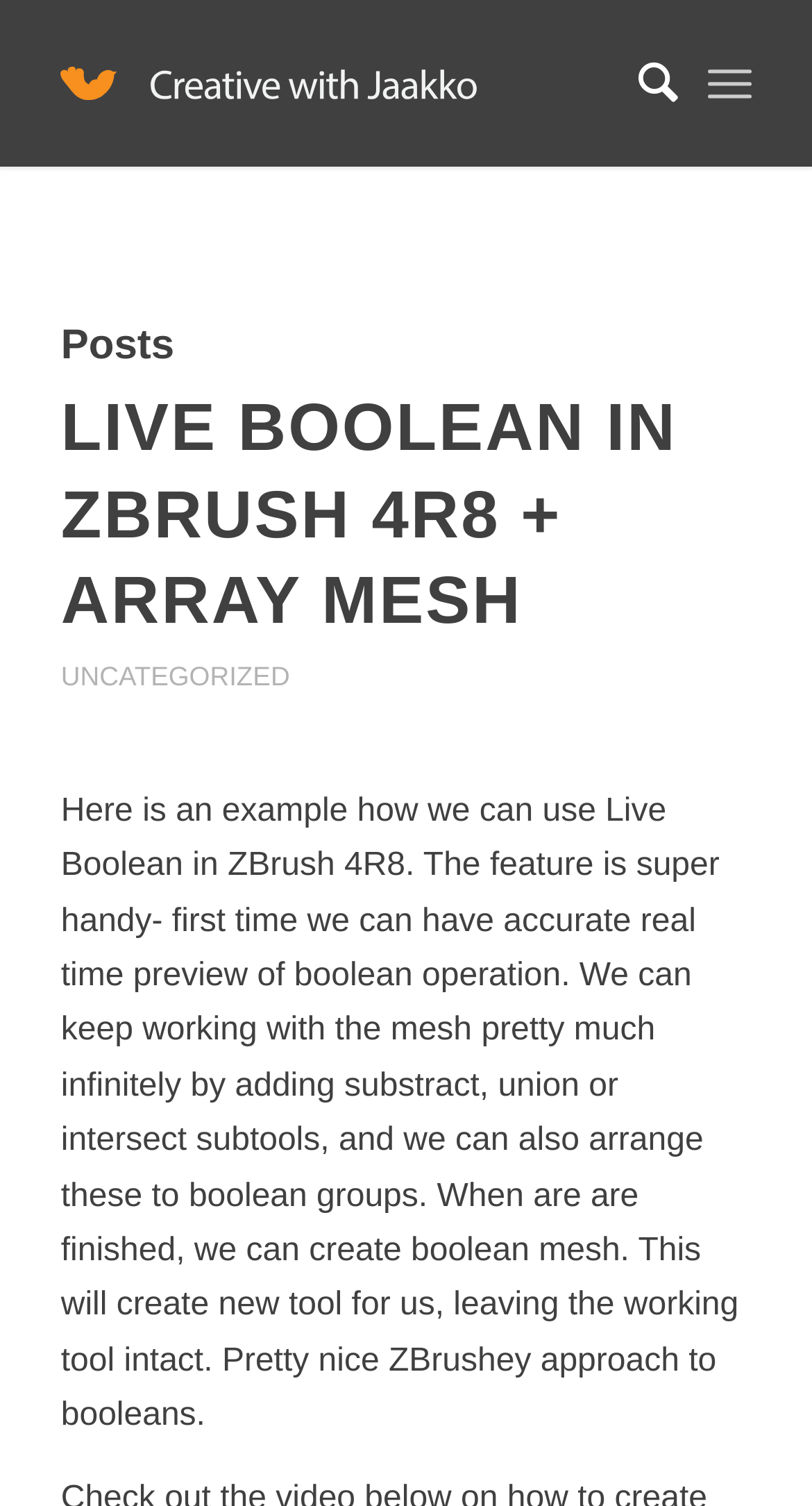Provide a thorough description of the webpage you see.

The webpage is an archive of modeling tutorials, with a prominent header displaying the title "modeling tutorial Archives - crwjaakko". At the top left, there is a logo image of "crwjaakko" accompanied by a link to the same name. 

On the top right, there are two links, "Search" and "Menu", positioned side by side. Below the header, there is a main section with a heading "Posts" that spans the entire width of the page. 

Within the "Posts" section, there is a subheading "LIVE BOOLEAN IN ZBRUSH 4R8 + ARRAY MESH" followed by a link to the same title. Below this, there is a link to "UNCATEGORIZED". 

The main content of the page is a tutorial on using Live Boolean in ZBrush 4R8, which is described in a block of text. The text explains how to use the feature to perform boolean operations on a mesh, and how it allows for real-time preview and infinite editing.